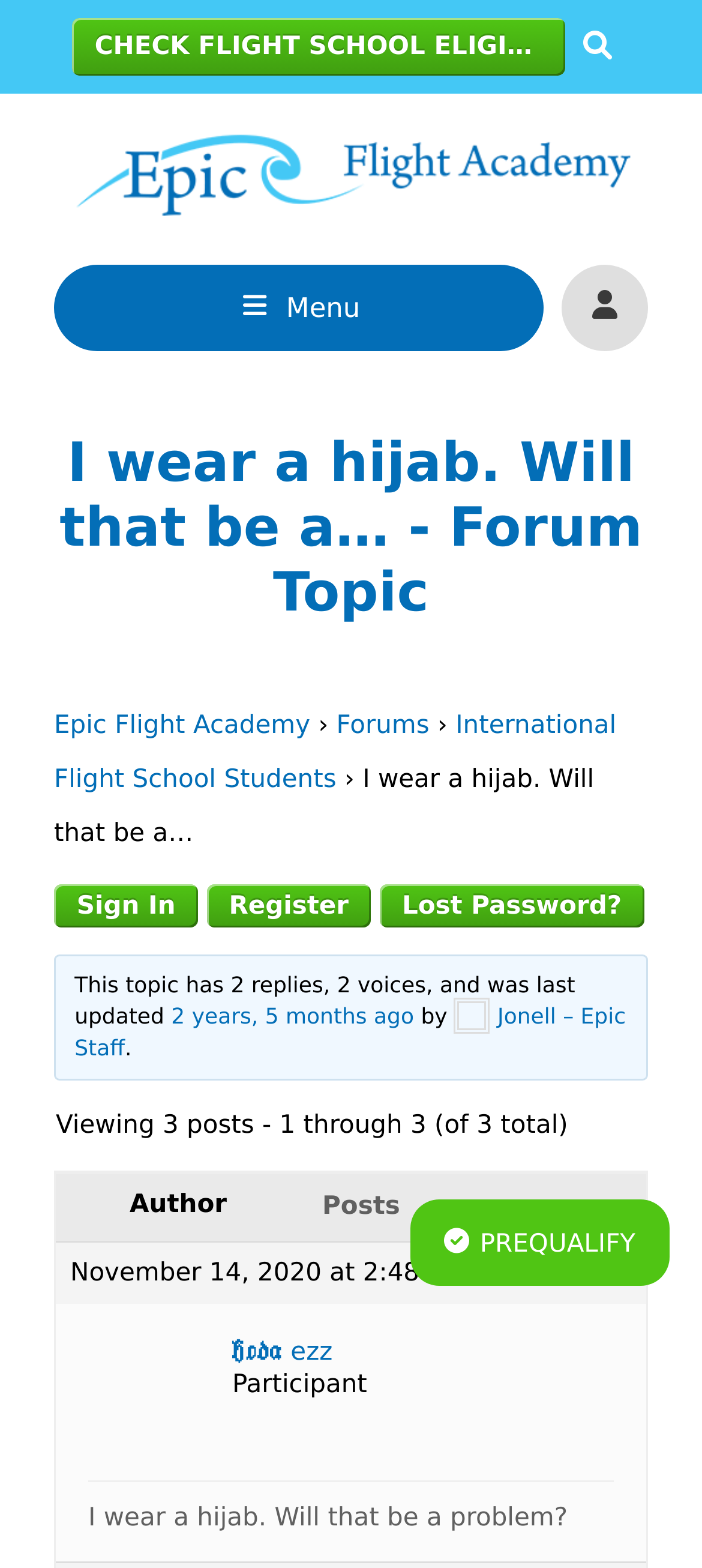Answer the question with a single word or phrase: 
What is the purpose of the button at the bottom of the page?

PREQUALIFY